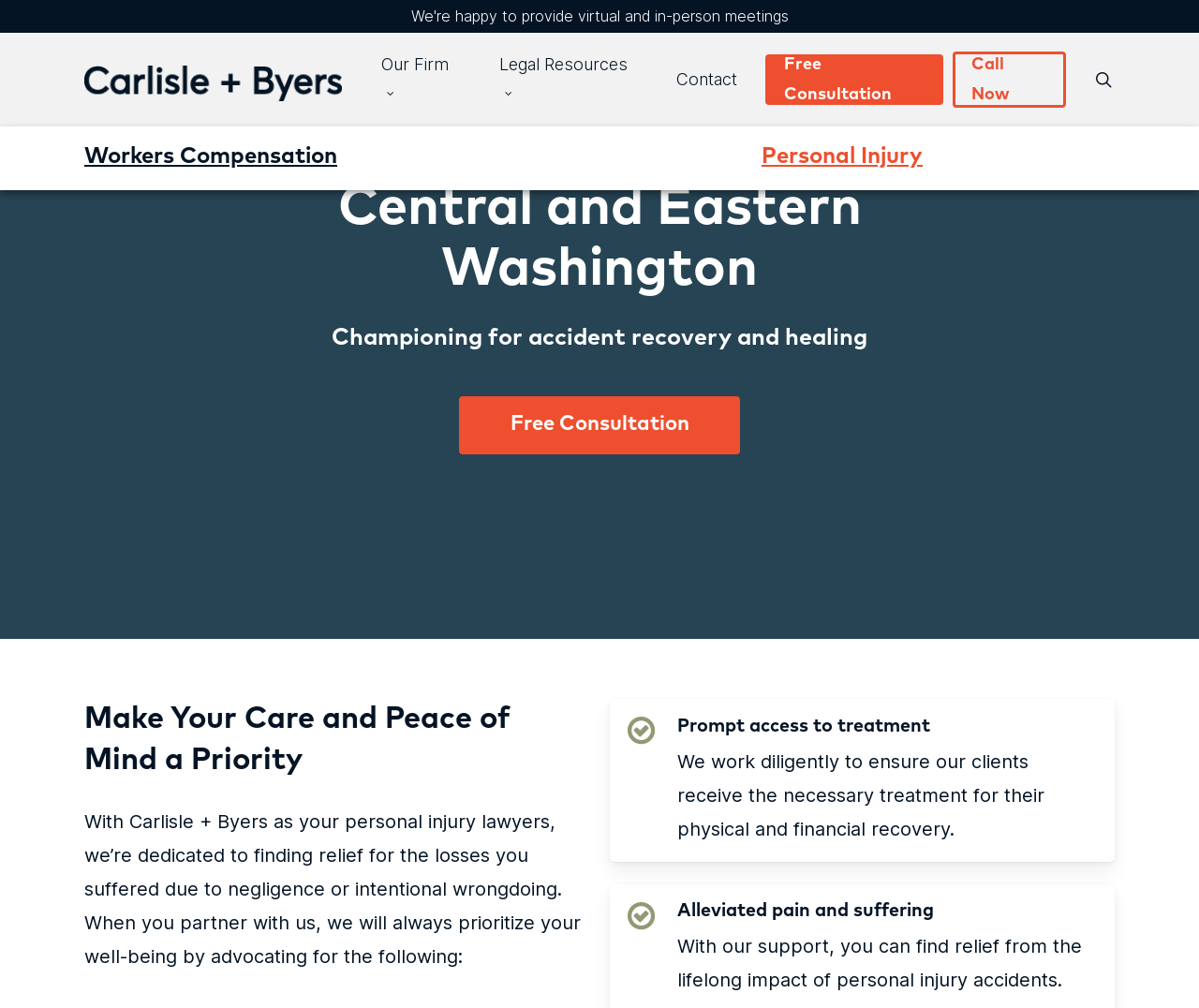What is the benefit of partnering with the lawyers mentioned on this webpage?
Please provide a single word or phrase as the answer based on the screenshot.

Prioritized well-being